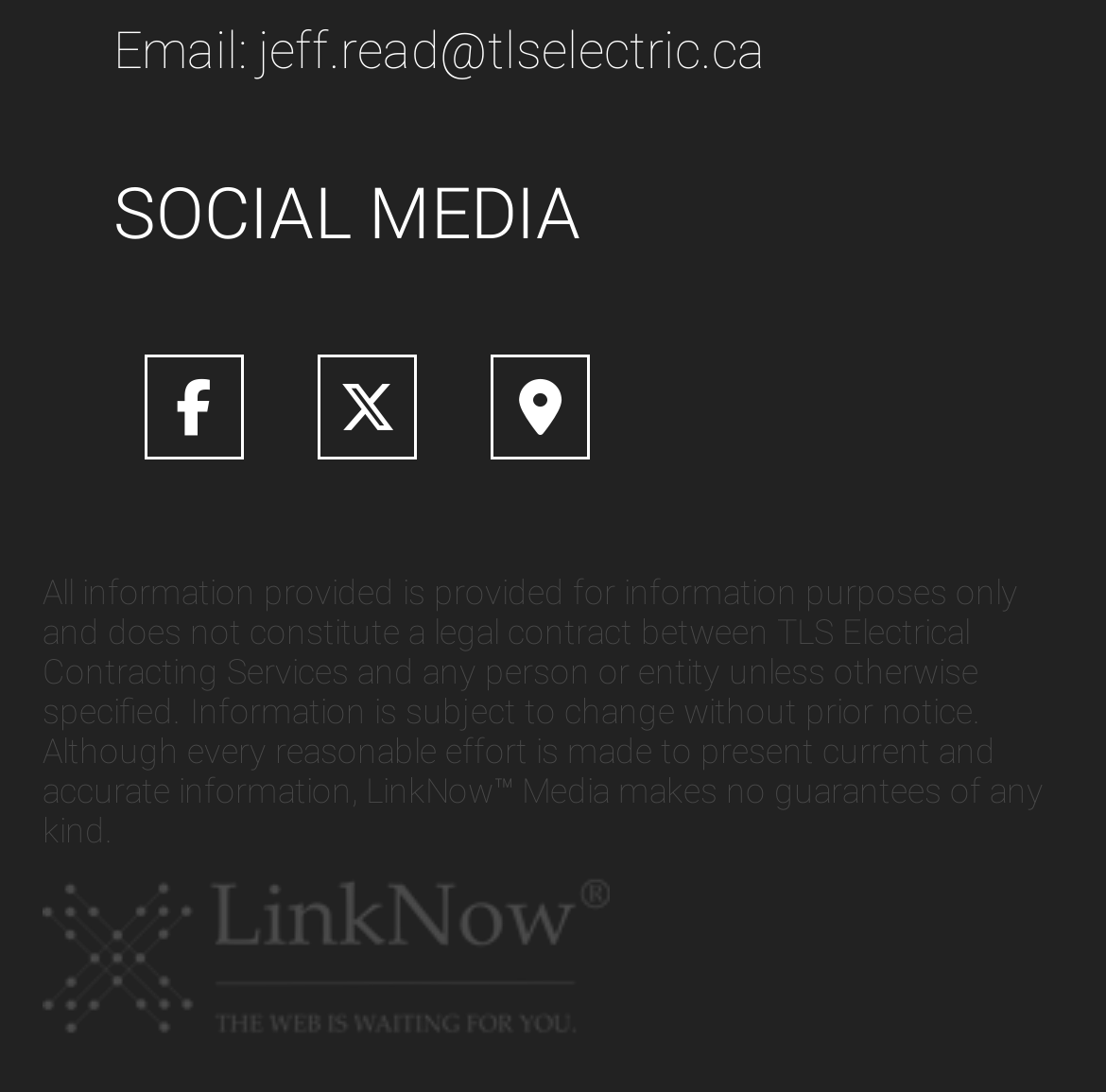Using the information in the image, give a detailed answer to the following question: How many social media links are there?

There are three link elements next to the 'SOCIAL MEDIA' static text, indicating three social media links.